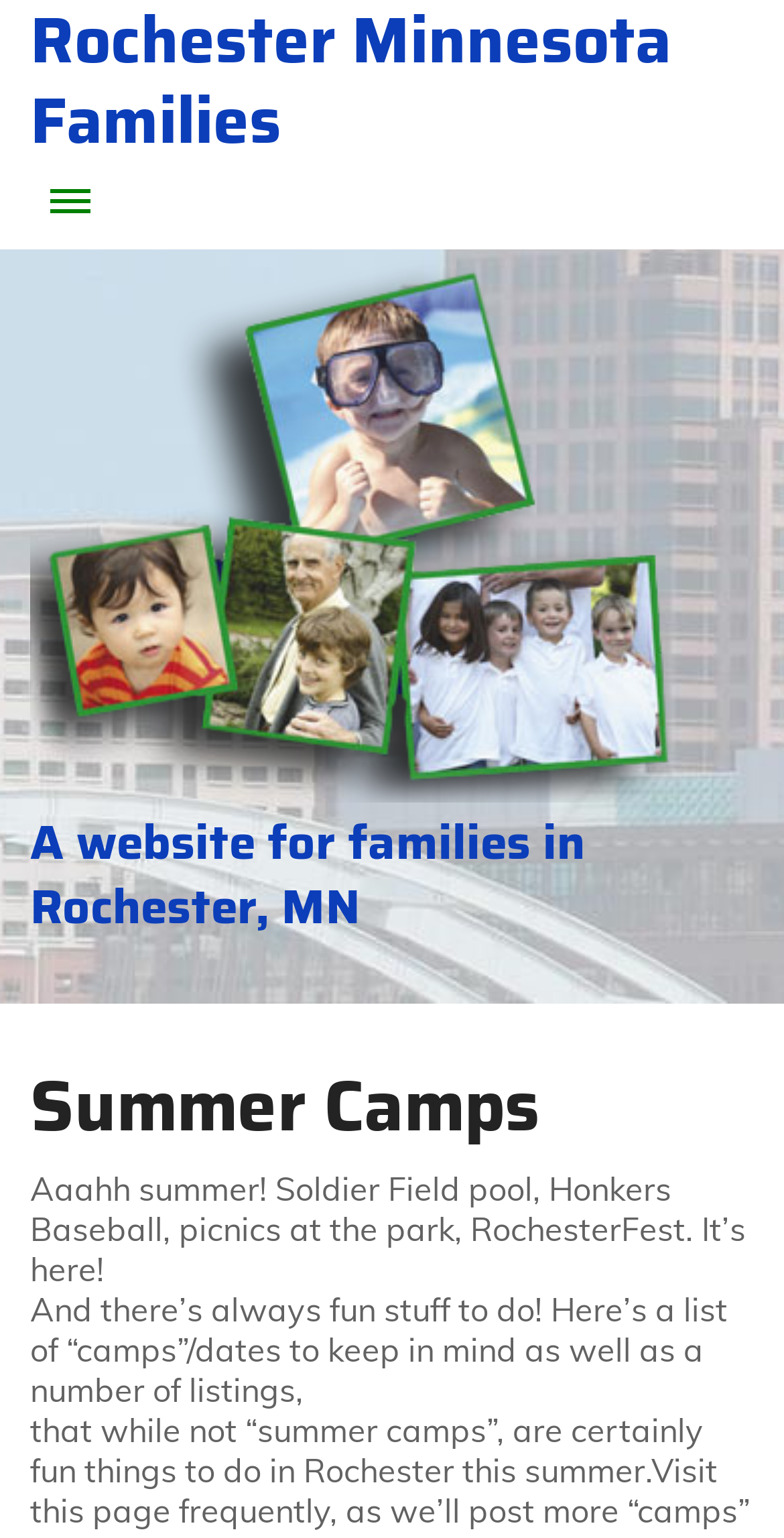Bounding box coordinates are to be given in the format (top-left x, top-left y, bottom-right x, bottom-right y). All values must be floating point numbers between 0 and 1. Provide the bounding box coordinate for the UI element described as: K - 12 Resources

[0.121, 0.71, 0.762, 0.755]